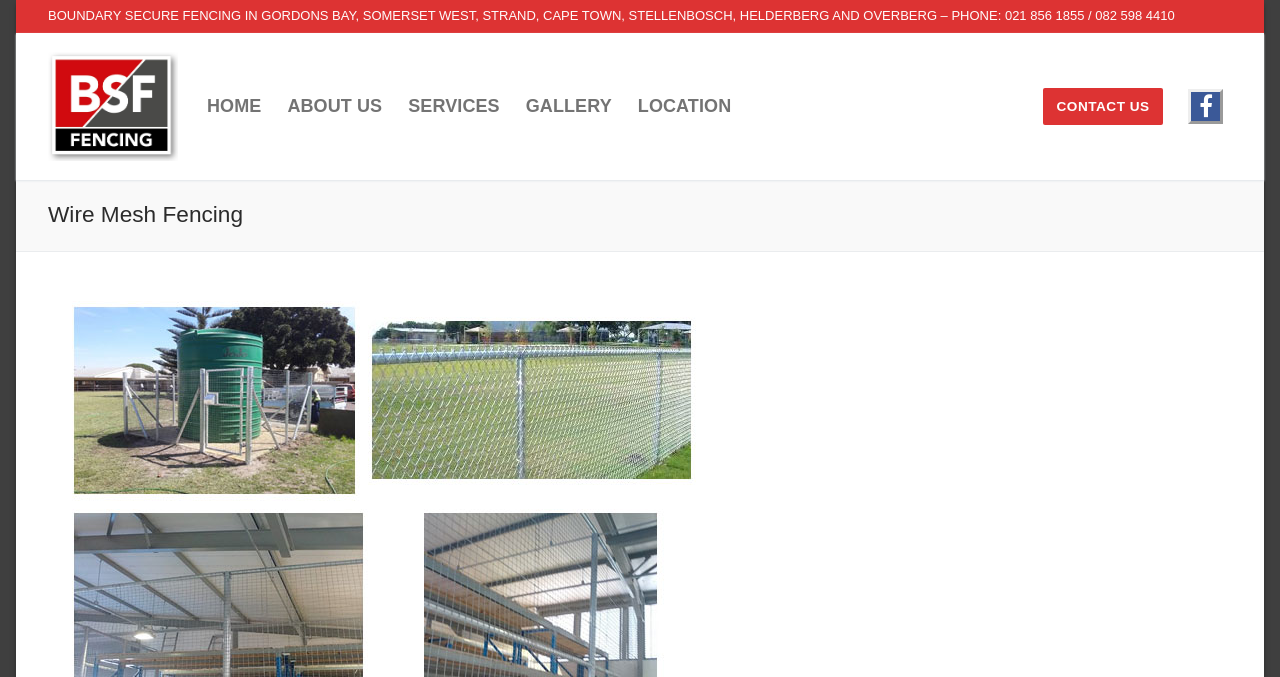Please identify the bounding box coordinates for the region that you need to click to follow this instruction: "go to the home page".

[0.152, 0.126, 0.214, 0.188]